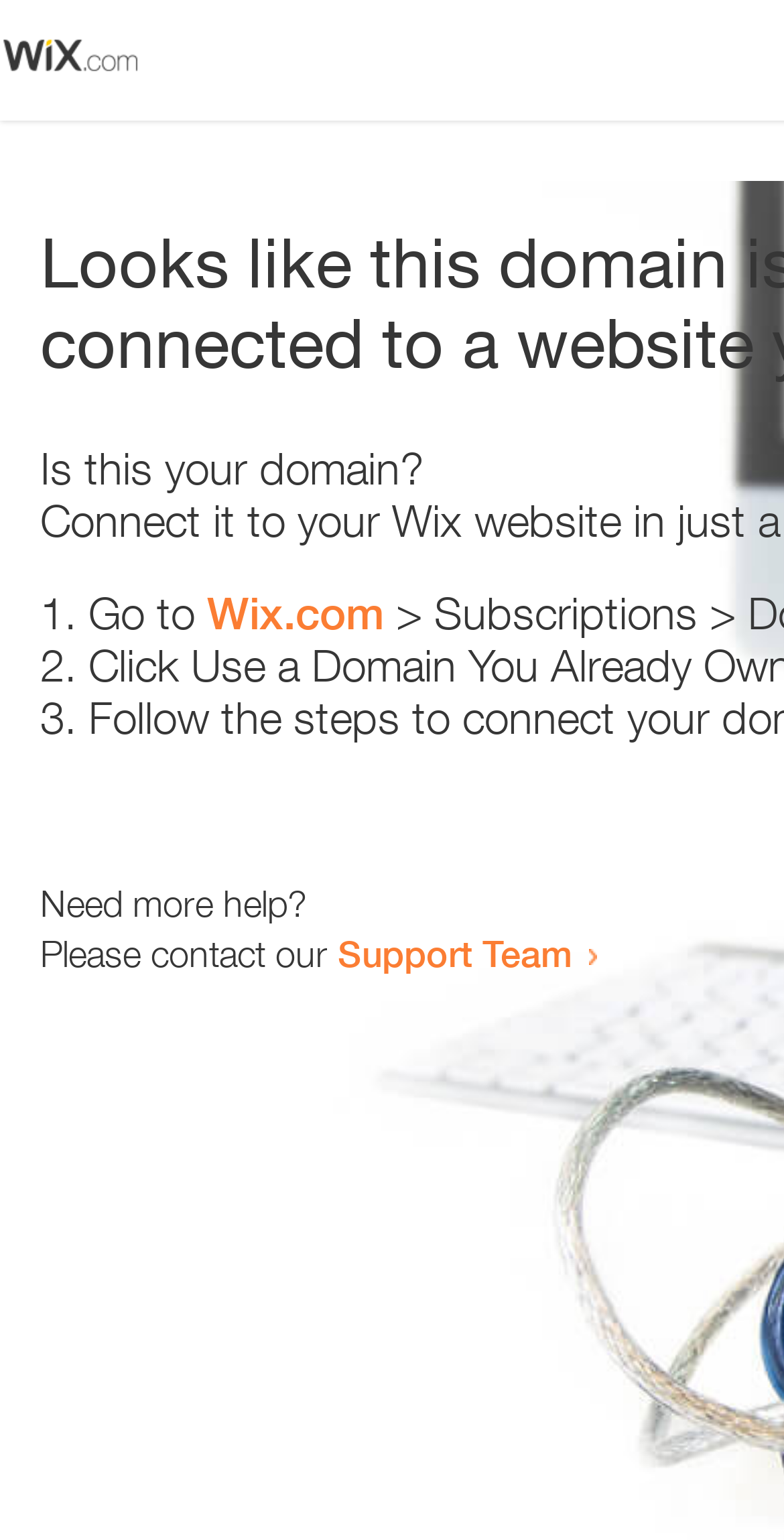Please find the bounding box coordinates in the format (top-left x, top-left y, bottom-right x, bottom-right y) for the given element description. Ensure the coordinates are floating point numbers between 0 and 1. Description: Vilano blackjack 2.0 29er weight

None